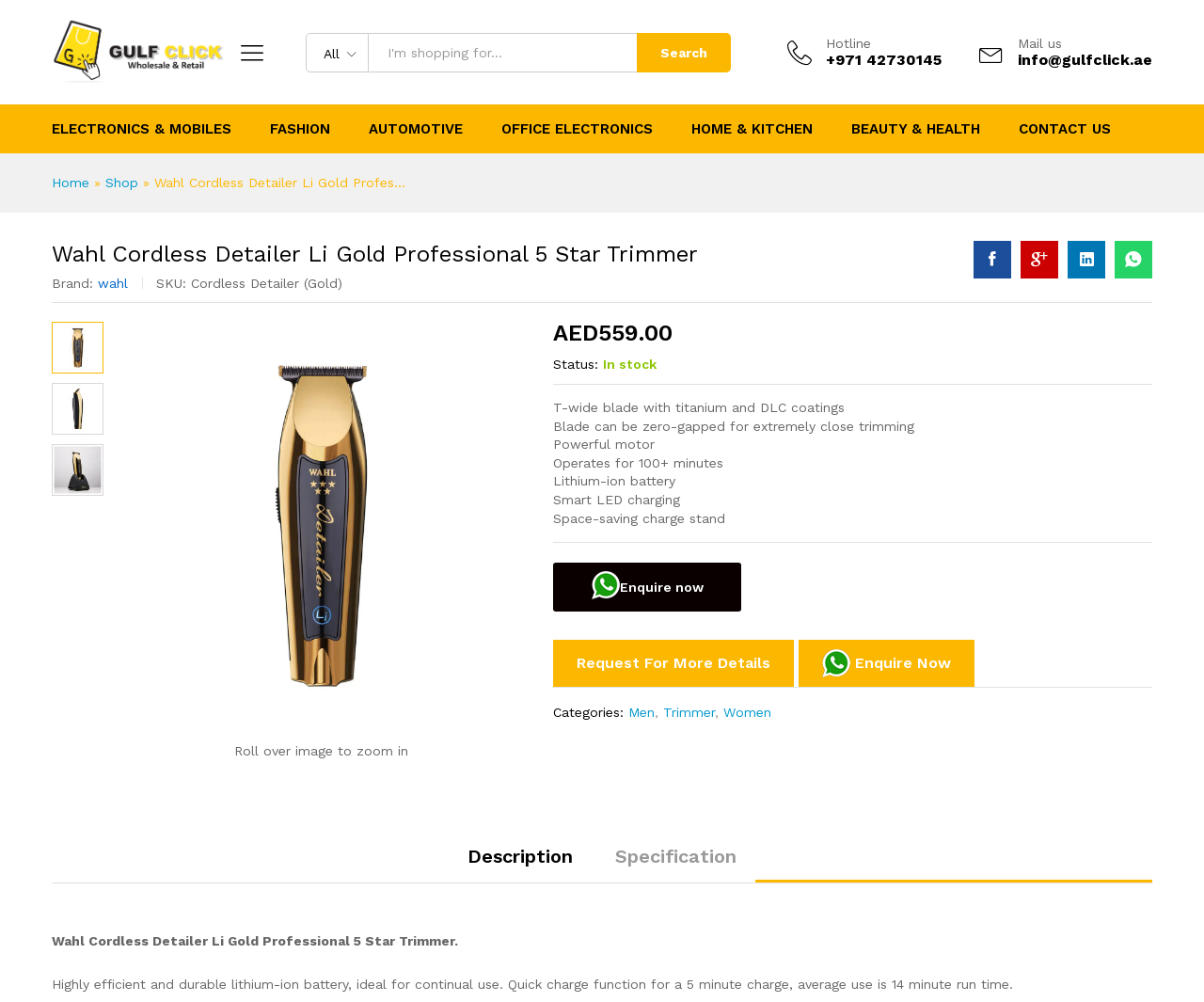Given the following UI element description: "name="s" placeholder="I'm shopping for..."", find the bounding box coordinates in the webpage screenshot.

[0.306, 0.032, 0.529, 0.072]